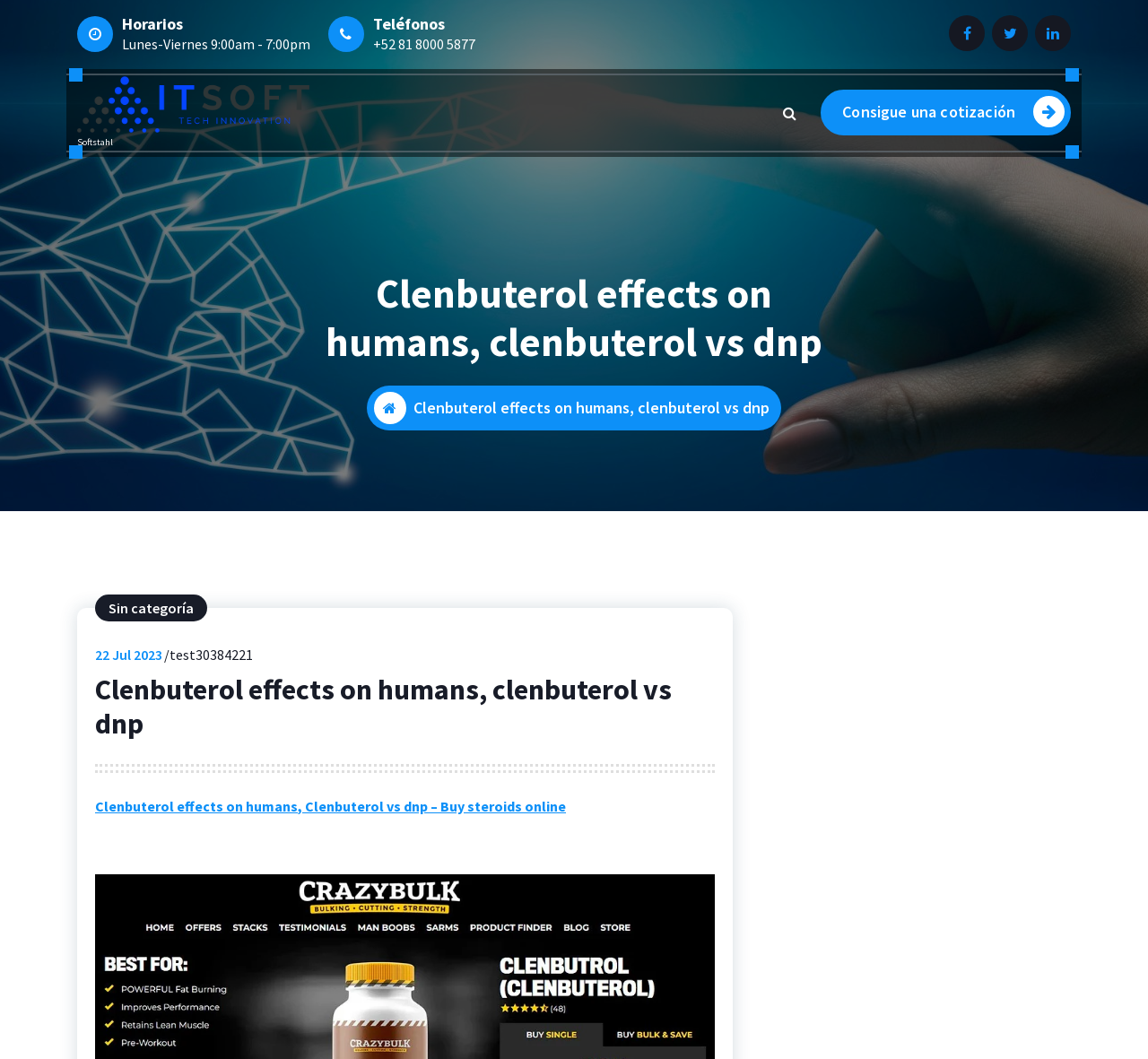Use a single word or phrase to answer this question: 
What is the topic of the webpage?

Clenbuterol effects on humans